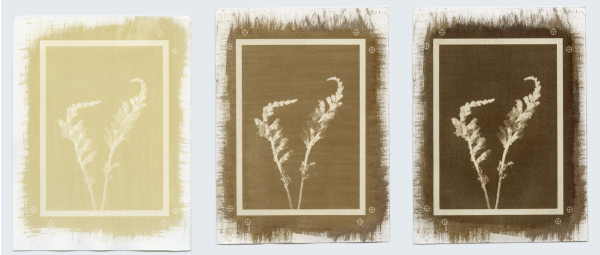Interpret the image and provide an in-depth description.

This image showcases a series of three prints created using the gum bichromate process, highlighting the unique color layering achieved through this historic photographic technique. Each print features a delicate botanical subject, with the first on the left exhibiting a soft yellow hue, the second in a richer brown tone, and the third presenting a deep sepia shade. The prints are enclosed within distinct frames, showcasing the artist's careful attention to composition and color contrast. This progression of print layers illustrates the artist's innovative use of emulsion techniques, resulting in striking visual effects. The caption notes, "Progression of print layers (click to enlarge)," inviting viewers to explore the intricacies of these artworks further.